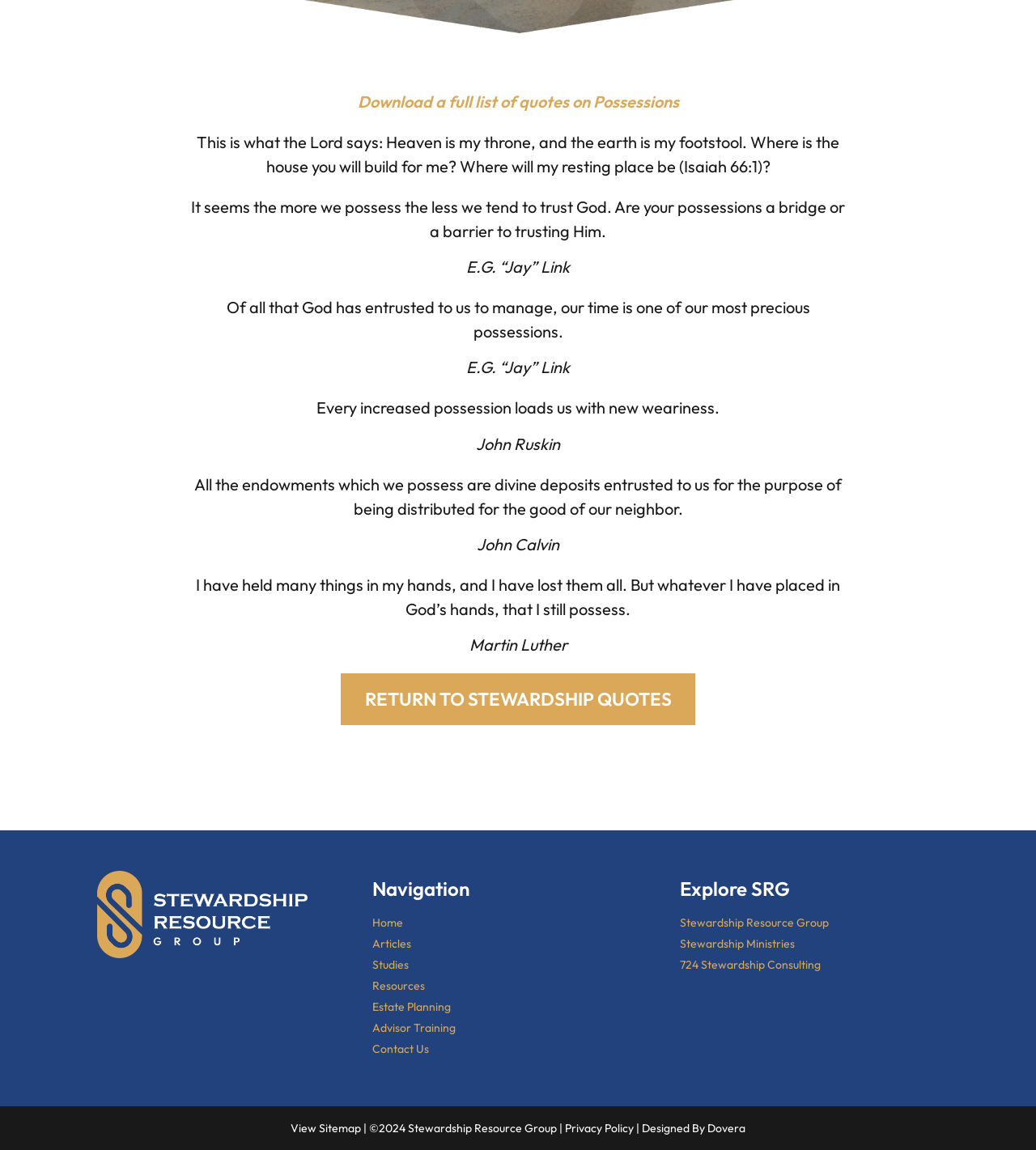Bounding box coordinates are given in the format (top-left x, top-left y, bottom-right x, bottom-right y). All values should be floating point numbers between 0 and 1. Provide the bounding box coordinate for the UI element described as: VKontakte

None